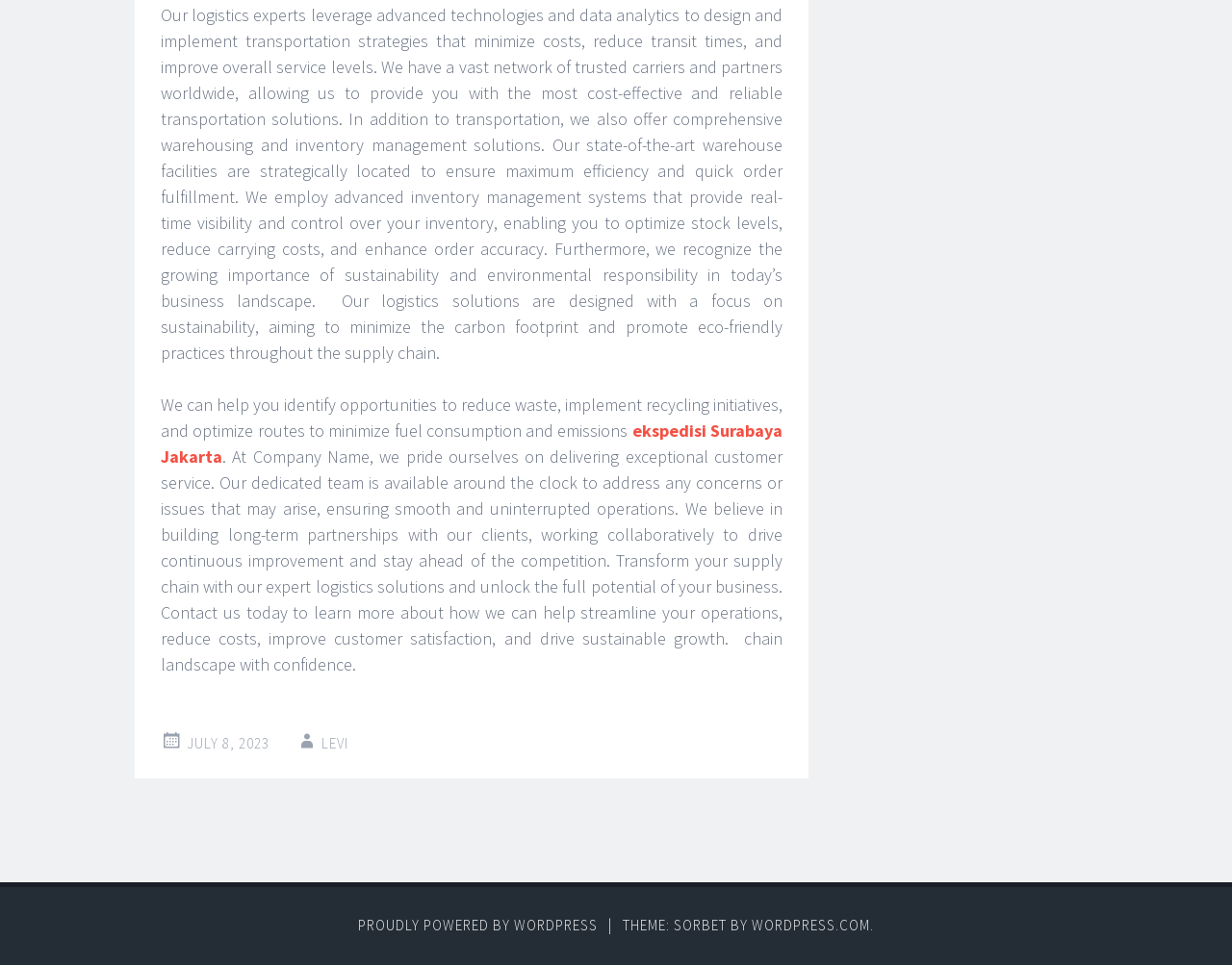What is the name of the theme used by the website?
Please look at the screenshot and answer in one word or a short phrase.

SORBET